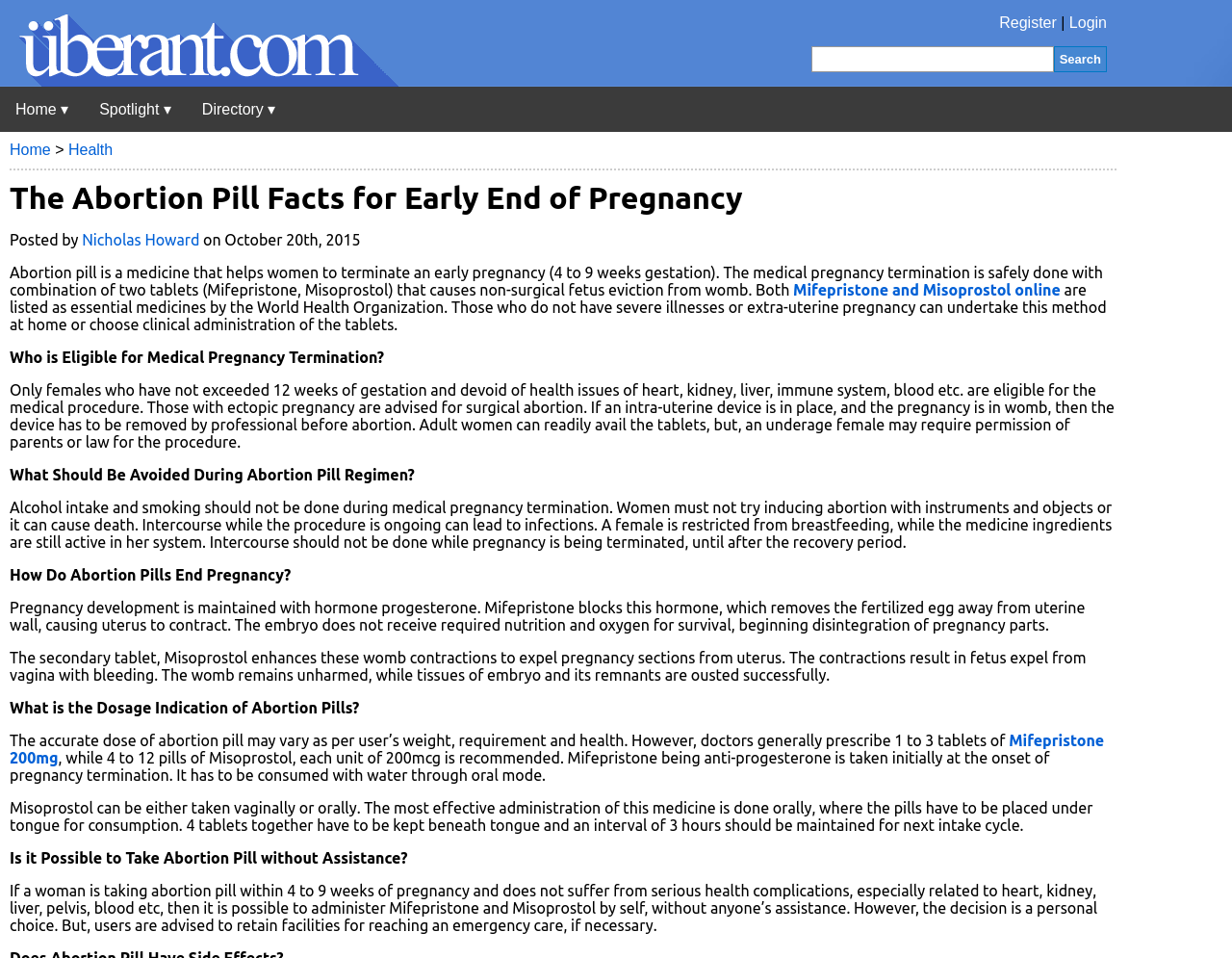How do abortion pills end pregnancy?
Answer the question in a detailed and comprehensive manner.

Pregnancy development is maintained with hormone progesterone. Mifepristone blocks this hormone, which removes the fertilized egg away from the uterine wall, causing the uterus to contract. The embryo does not receive required nutrition and oxygen for survival, beginning disintegration of pregnancy parts.